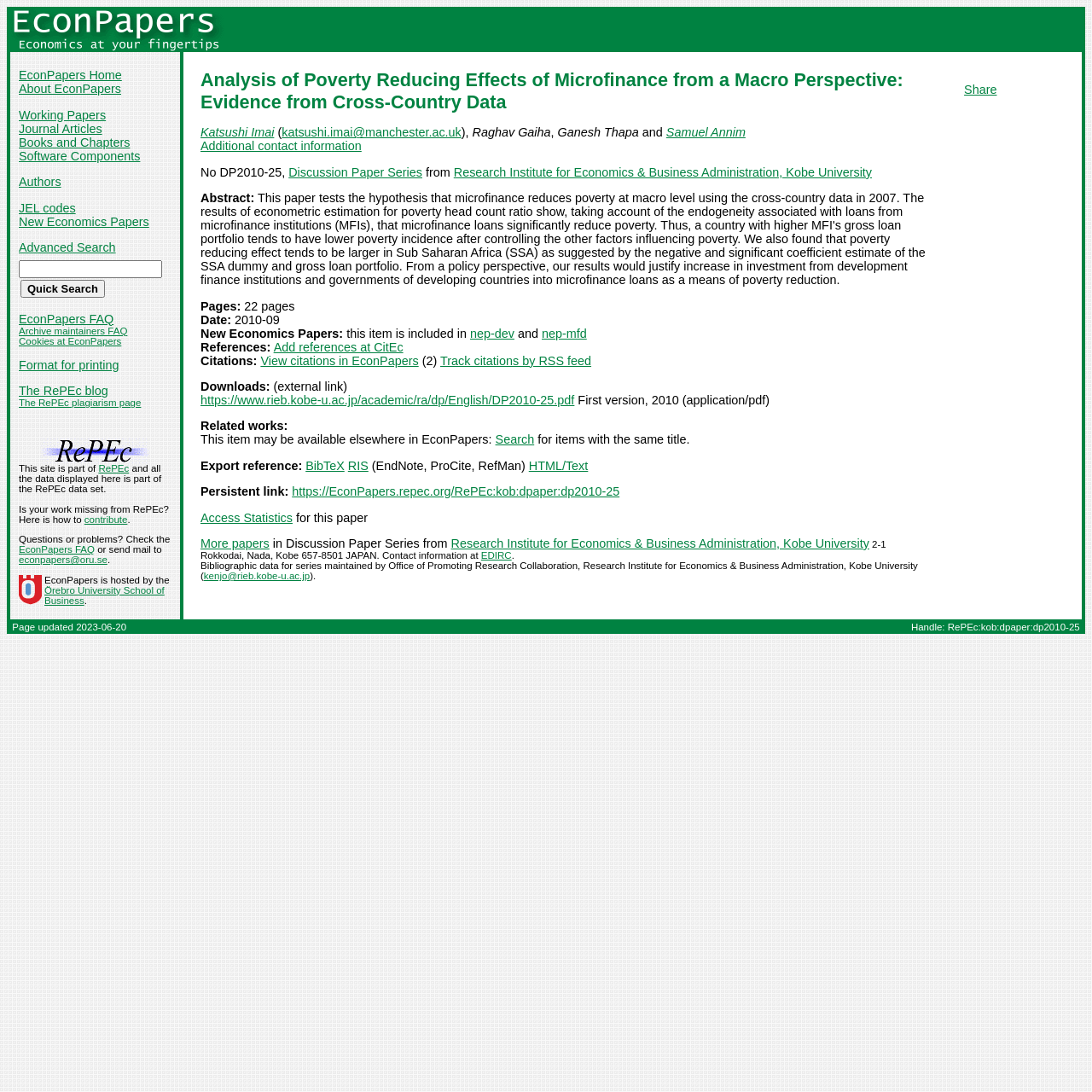What is the title of the paper?
Refer to the screenshot and deliver a thorough answer to the question presented.

I found the title of the paper by looking at the main content section of the webpage, where it is clearly stated as 'Analysis of Poverty Reducing Effects of Microfinance from a Macro Perspective: Evidence from Cross-Country Data'.